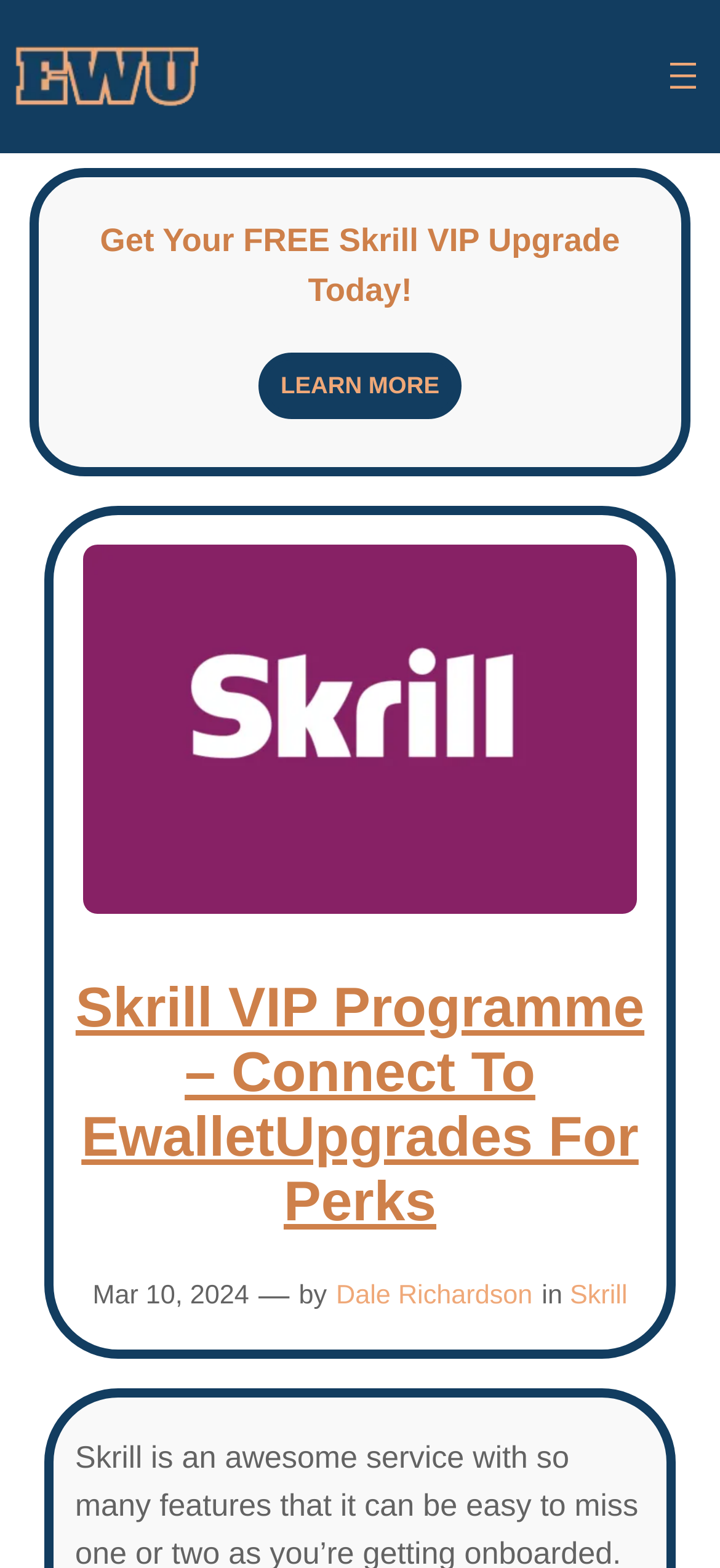Find the main header of the webpage and produce its text content.

Skrill VIP Programme – Connect To EwalletUpgrades For Perks